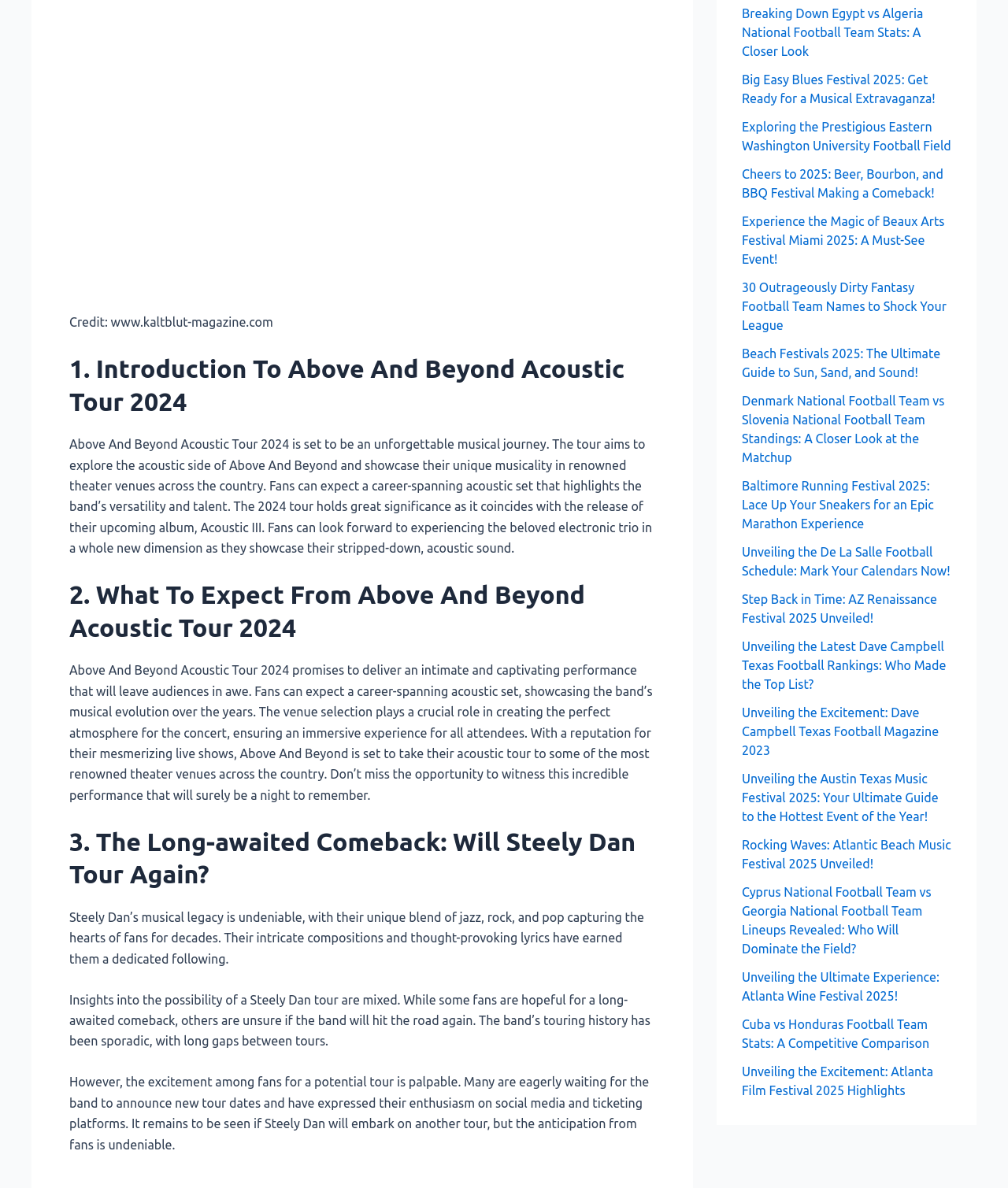What type of content is presented on the webpage?
From the details in the image, answer the question comprehensively.

The webpage appears to be a collection of articles and links related to music and sports, featuring topics such as Above and Beyond's acoustic tour, Steely Dan's potential comeback, and various sports events and festivals.